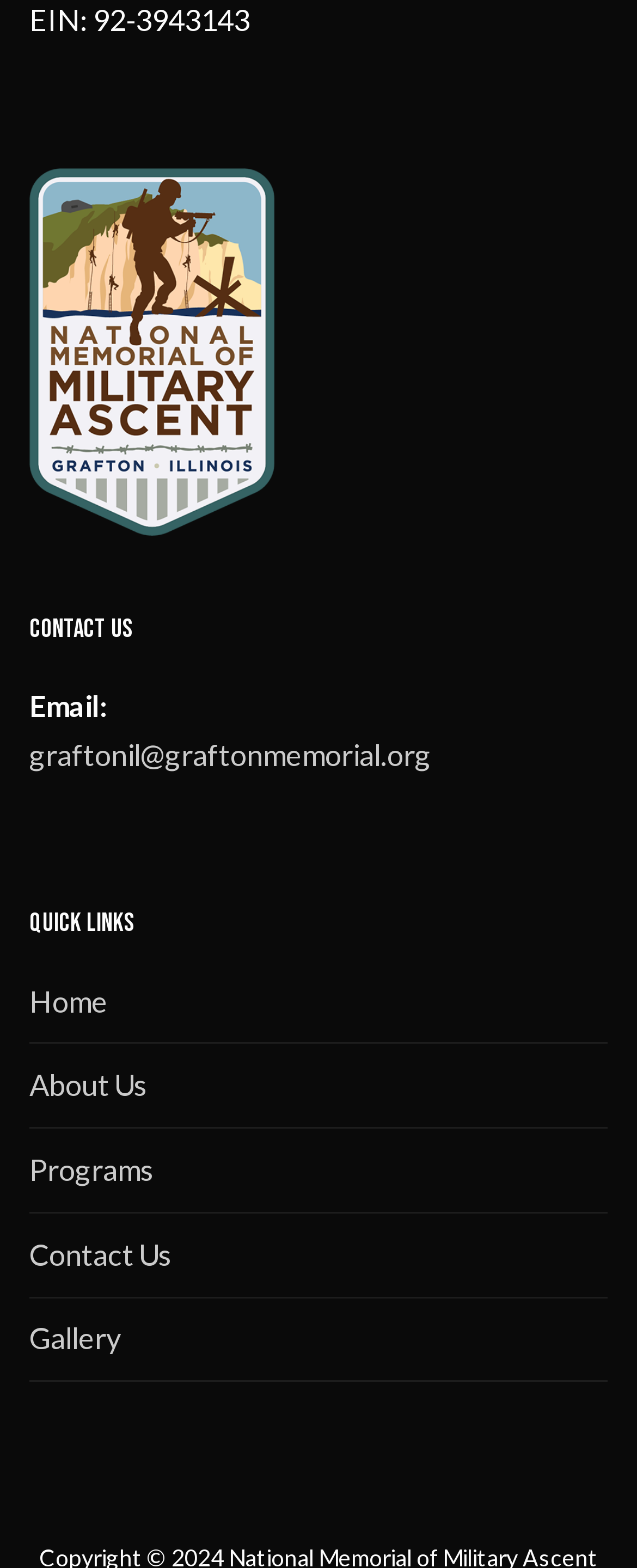What is the second quick link?
Please provide a single word or phrase as your answer based on the image.

About Us